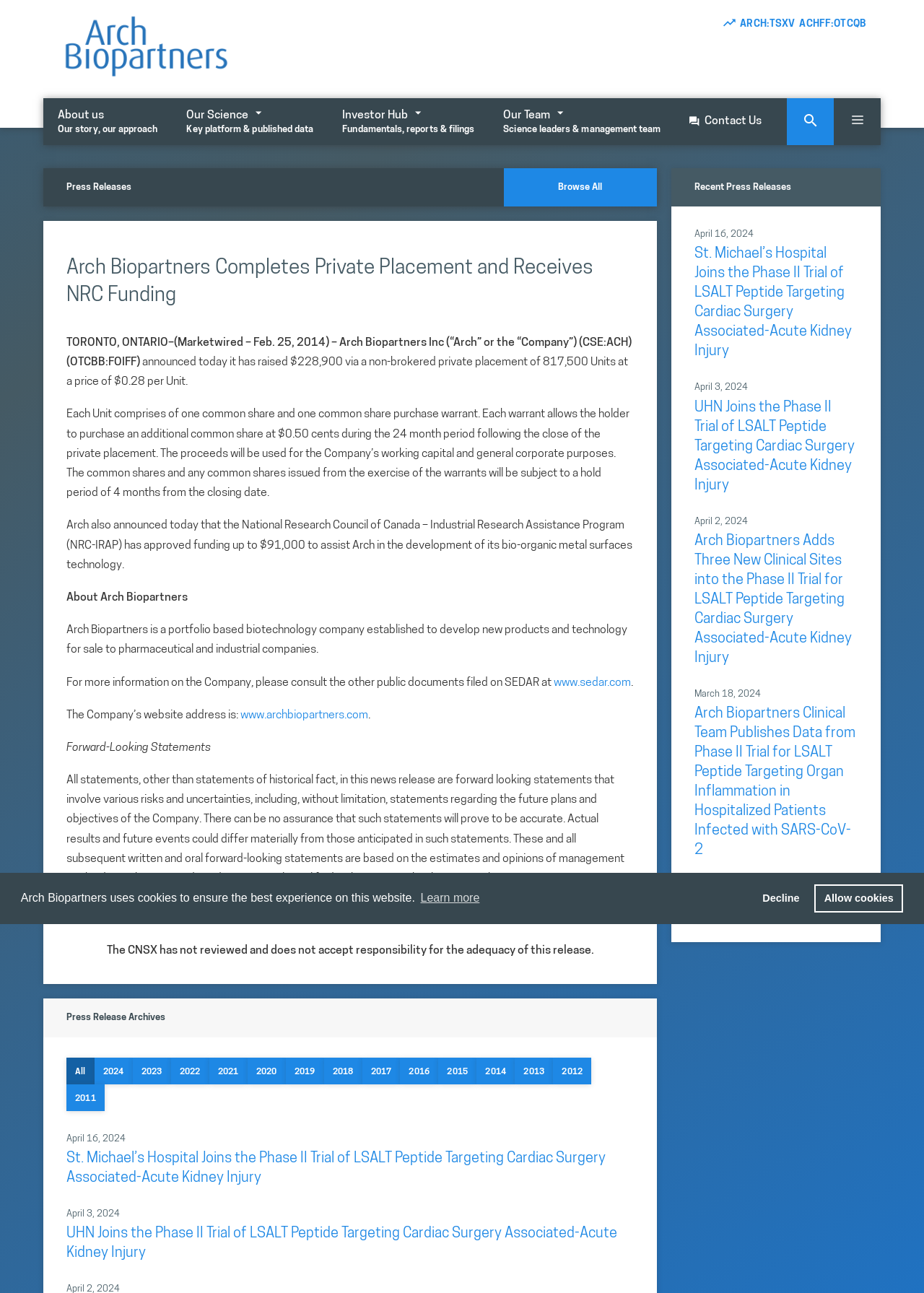How many years of press release archives are available?
From the image, respond with a single word or phrase.

12